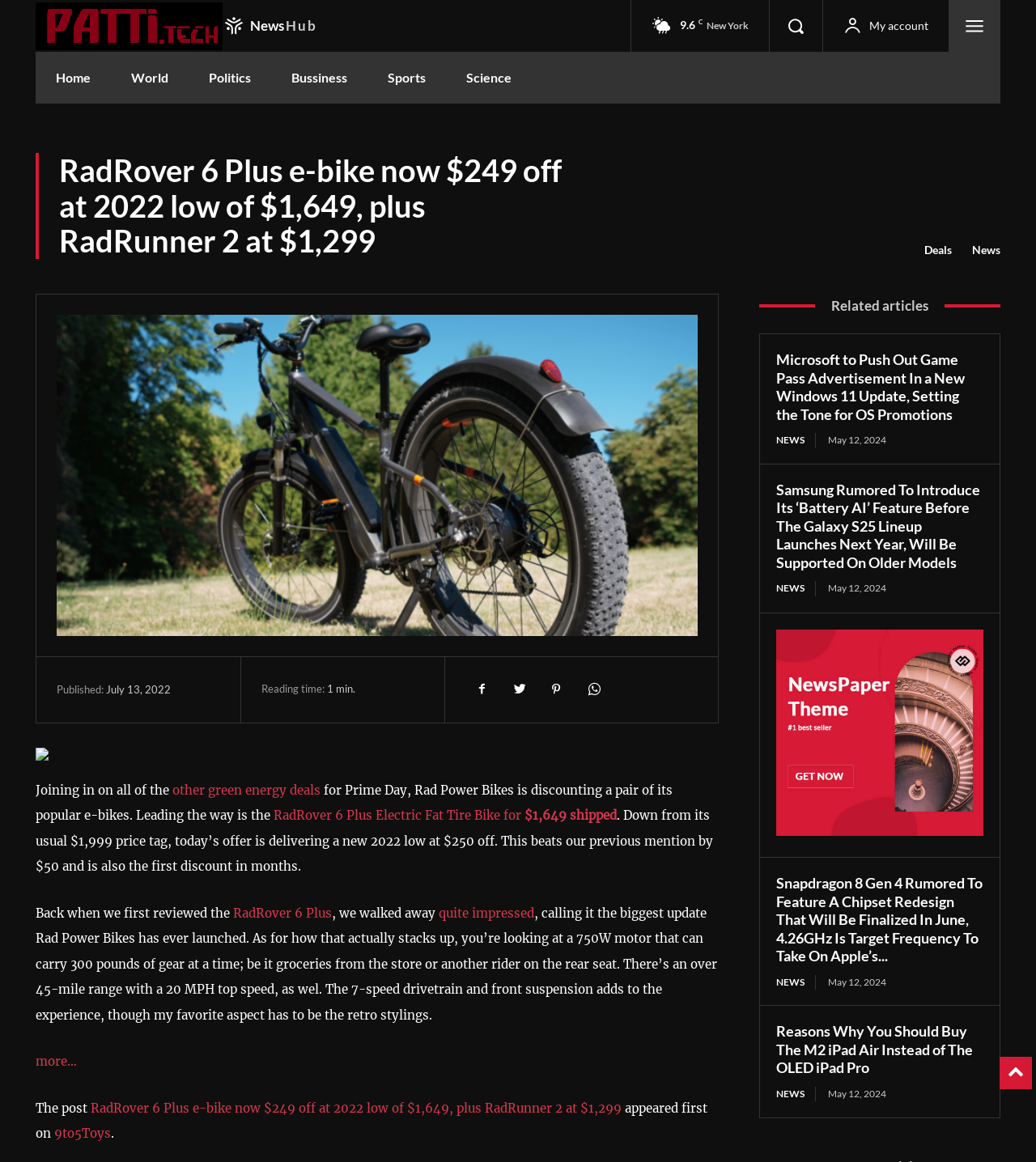Use a single word or phrase to respond to the question:
What is the discounted price of RadRover 6 Plus Electric Fat Tire Bike?

$1,649